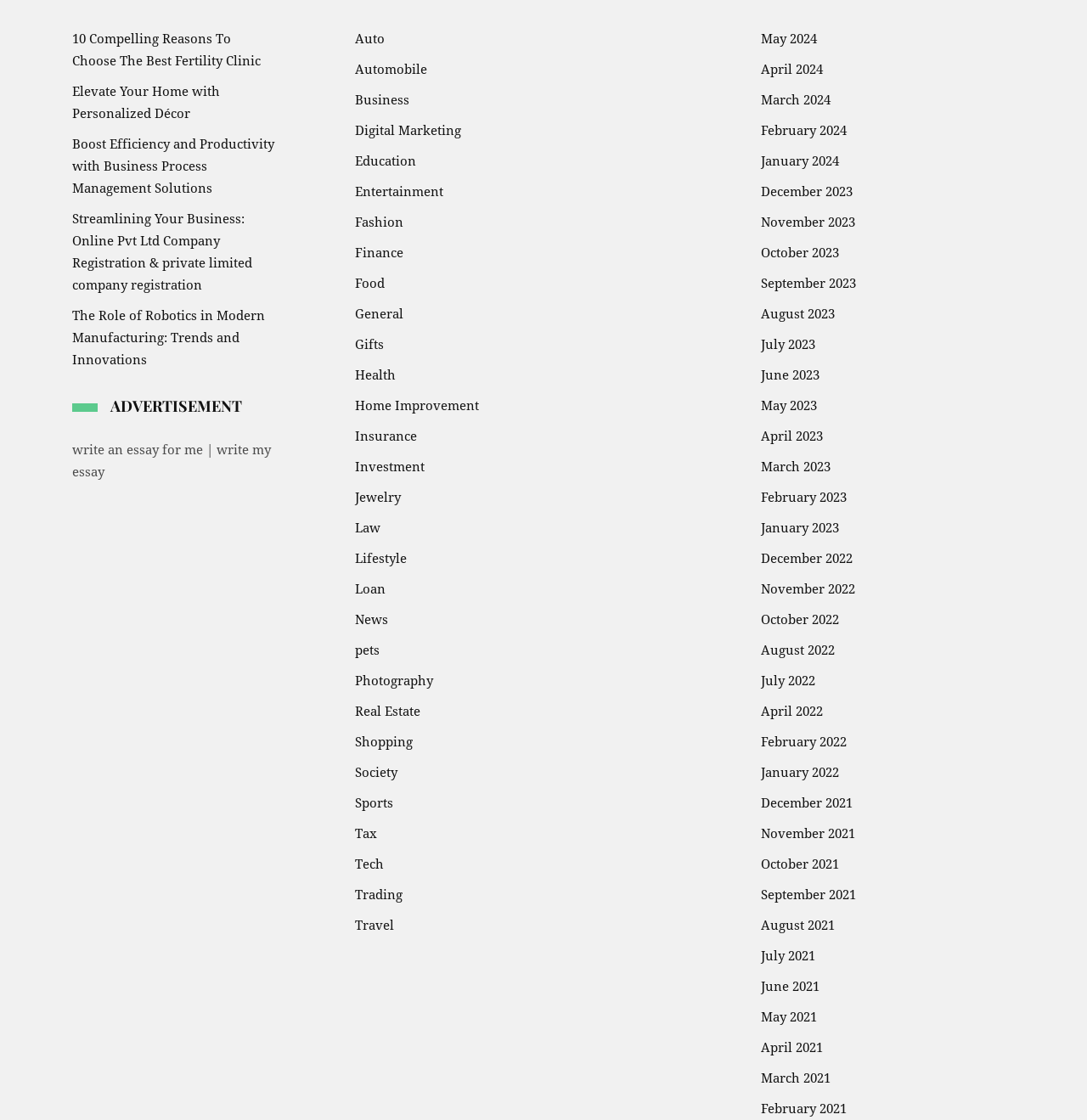Given the element description, predict the bounding box coordinates in the format (top-left x, top-left y, bottom-right x, bottom-right y). Make sure all values are between 0 and 1. Here is the element description: August 2023

[0.7, 0.267, 0.768, 0.294]